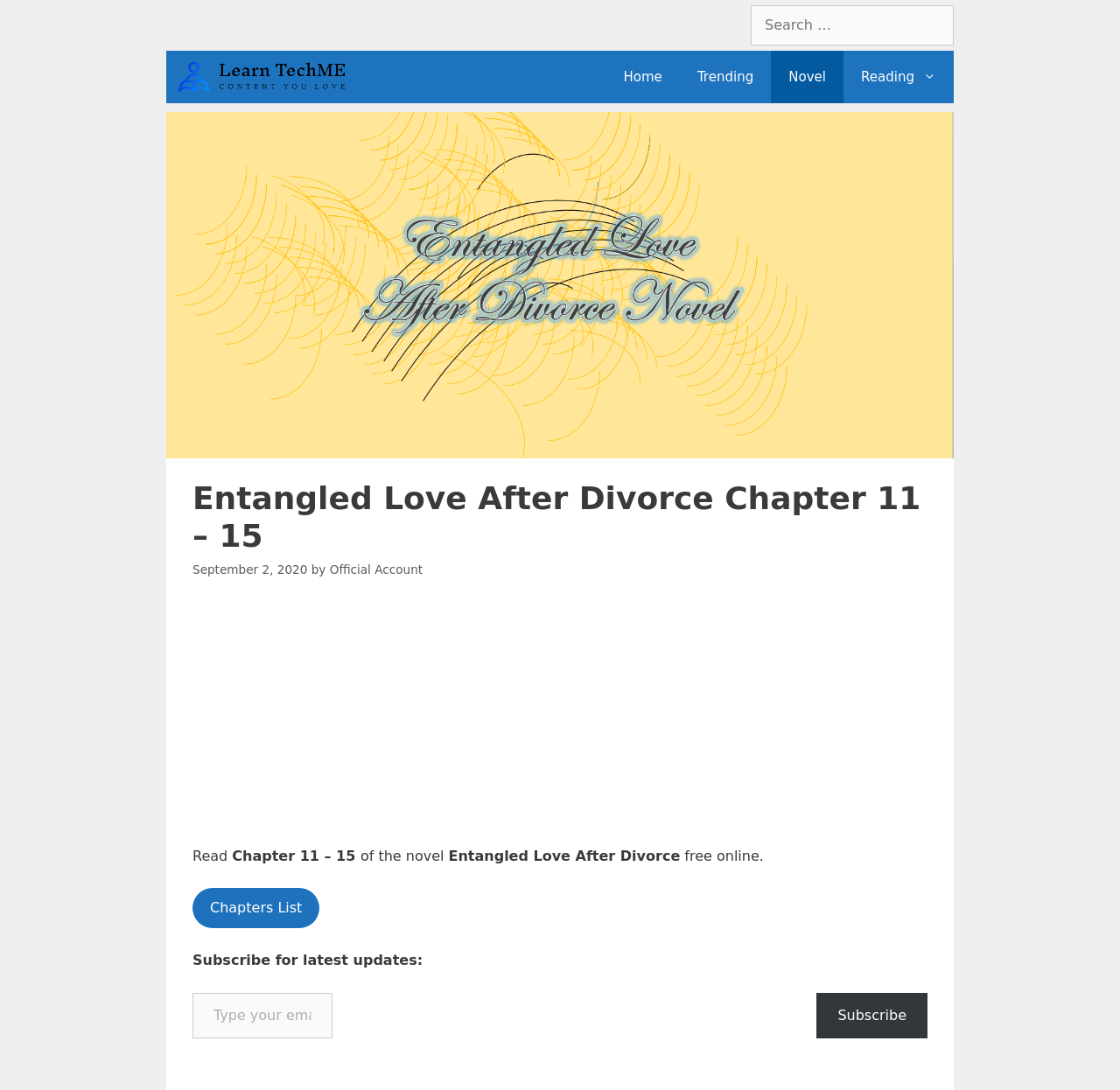Identify and extract the main heading from the webpage.

Entangled Love After Divorce Chapter 11 – 15